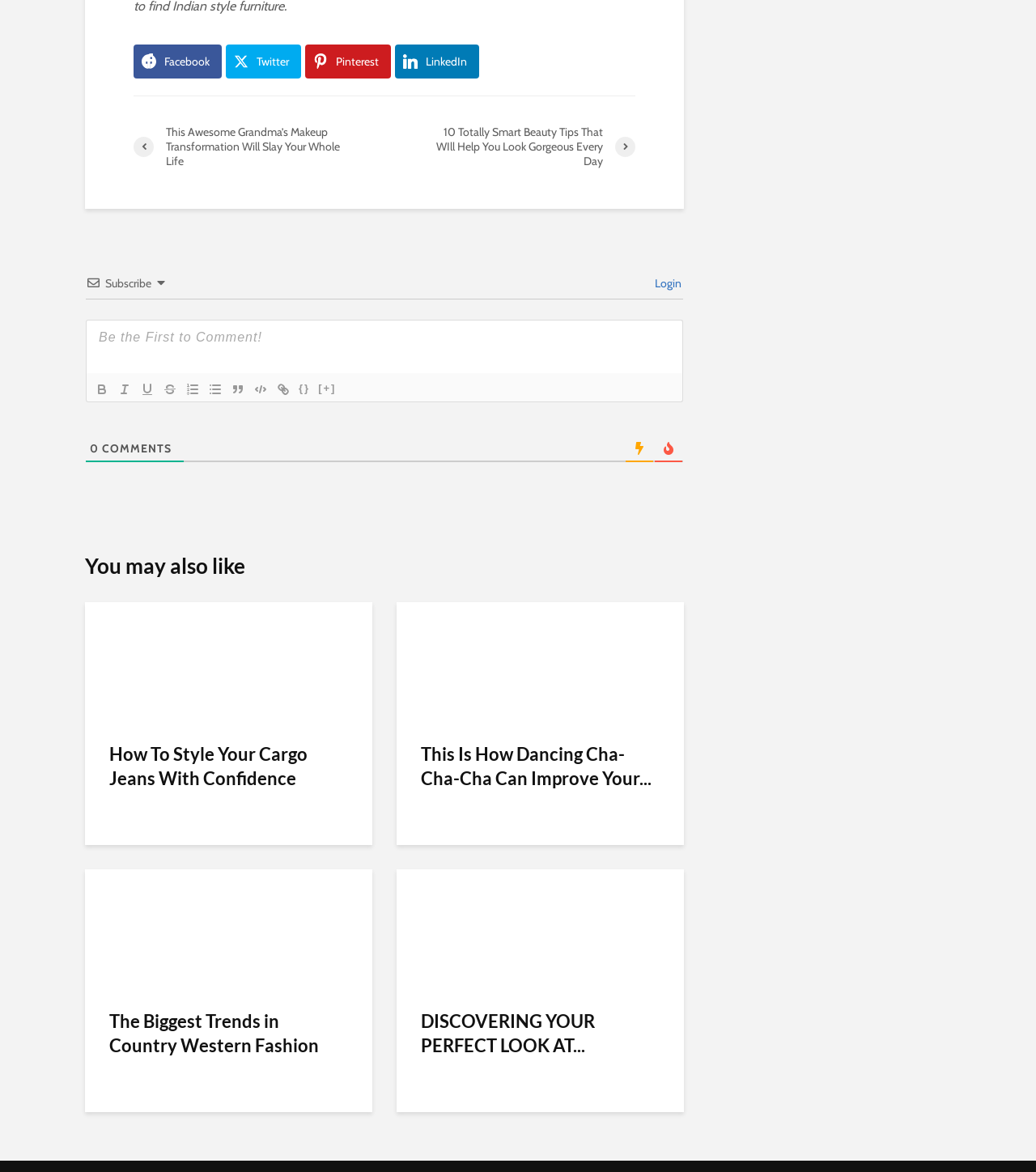Use a single word or phrase to answer the question: What is the text above the 'Login' button?

Subscribe